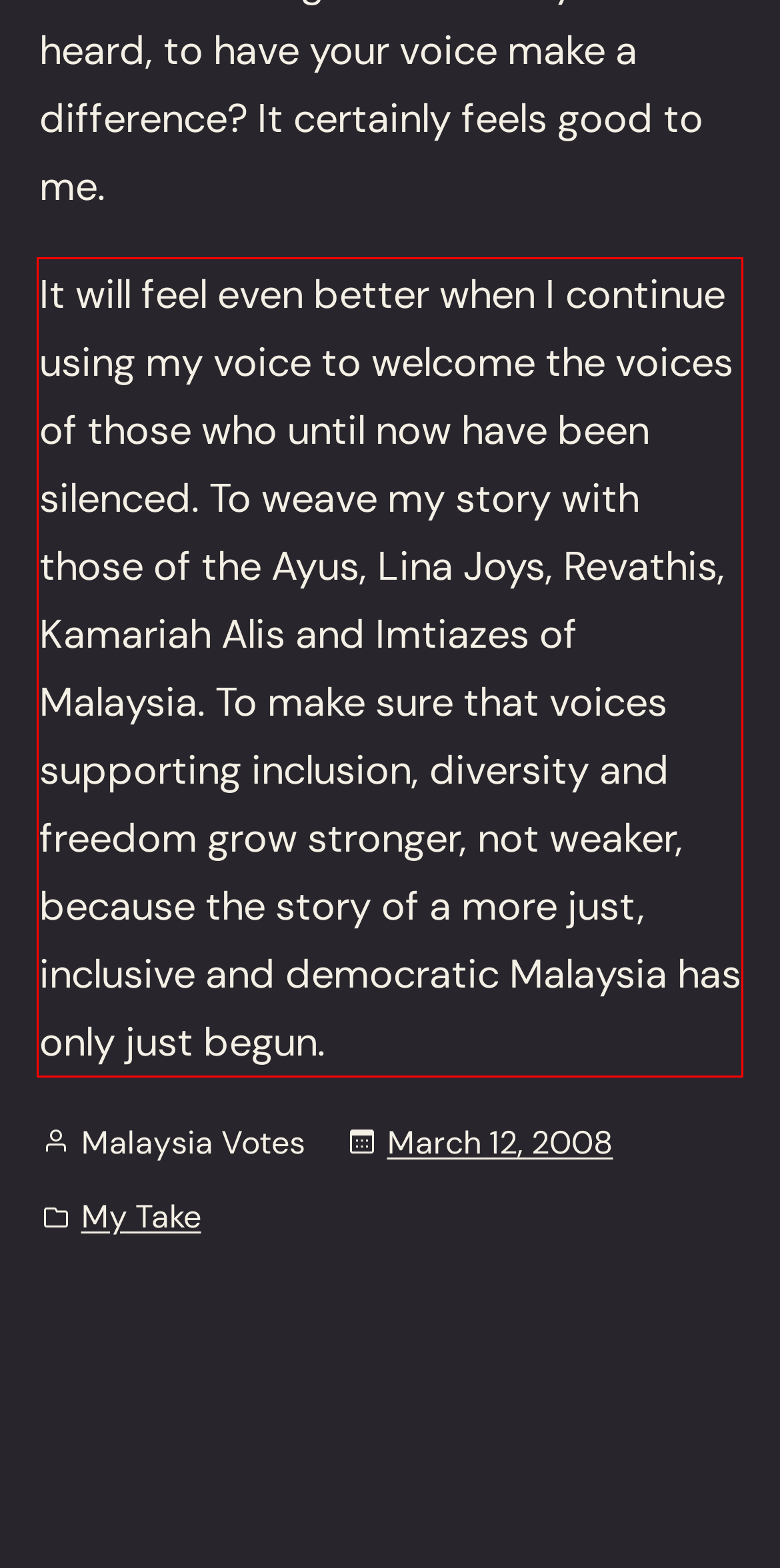Please examine the screenshot of the webpage and read the text present within the red rectangle bounding box.

It will feel even better when I continue using my voice to welcome the voices of those who until now have been silenced. To weave my story with those of the Ayus, Lina Joys, Revathis, Kamariah Alis and Imtiazes of Malaysia. To make sure that voices supporting inclusion, diversity and freedom grow stronger, not weaker, because the story of a more just, inclusive and democratic Malaysia has only just begun.